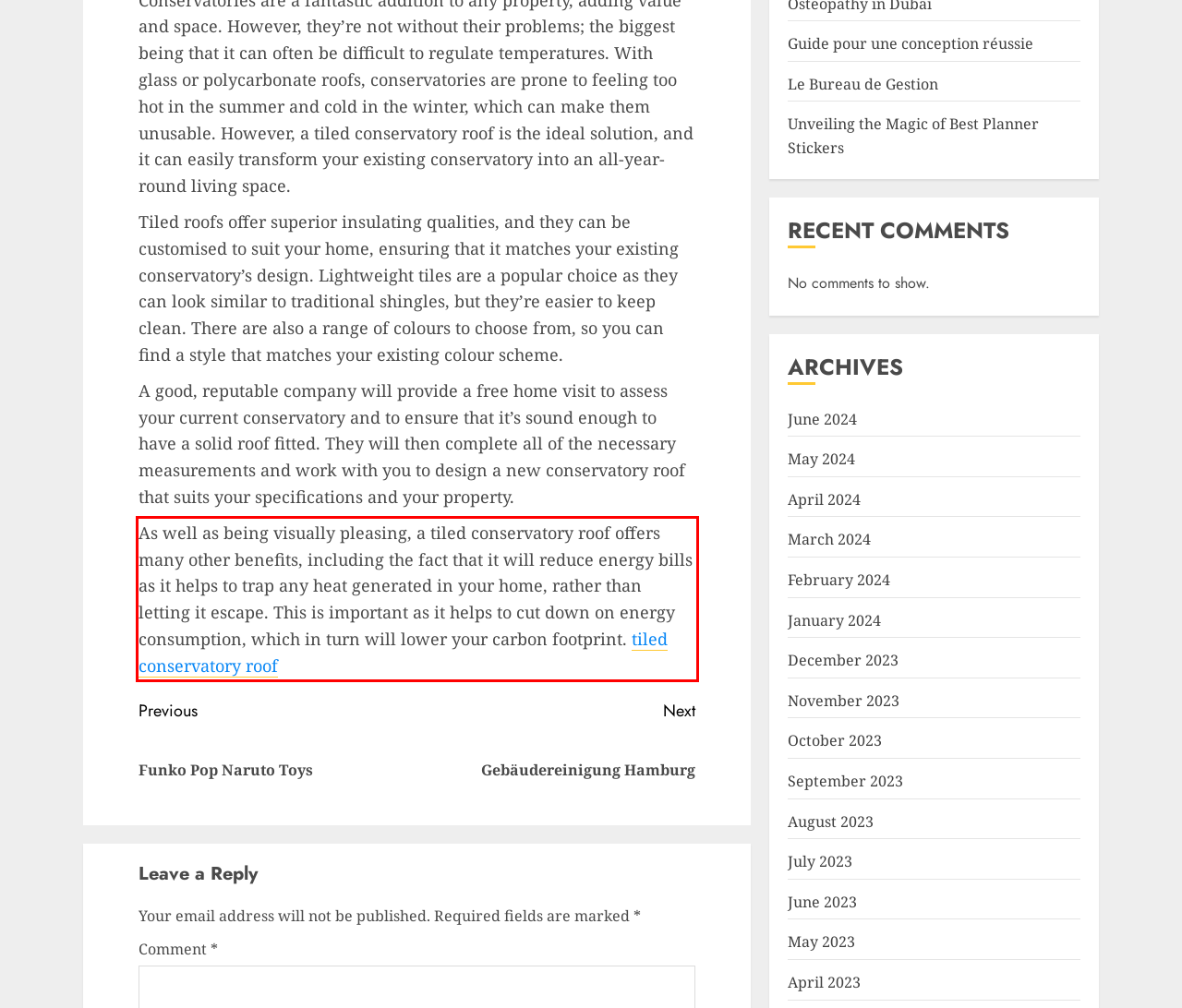View the screenshot of the webpage and identify the UI element surrounded by a red bounding box. Extract the text contained within this red bounding box.

As well as being visually pleasing, a tiled conservatory roof offers many other benefits, including the fact that it will reduce energy bills as it helps to trap any heat generated in your home, rather than letting it escape. This is important as it helps to cut down on energy consumption, which in turn will lower your carbon footprint. tiled conservatory roof